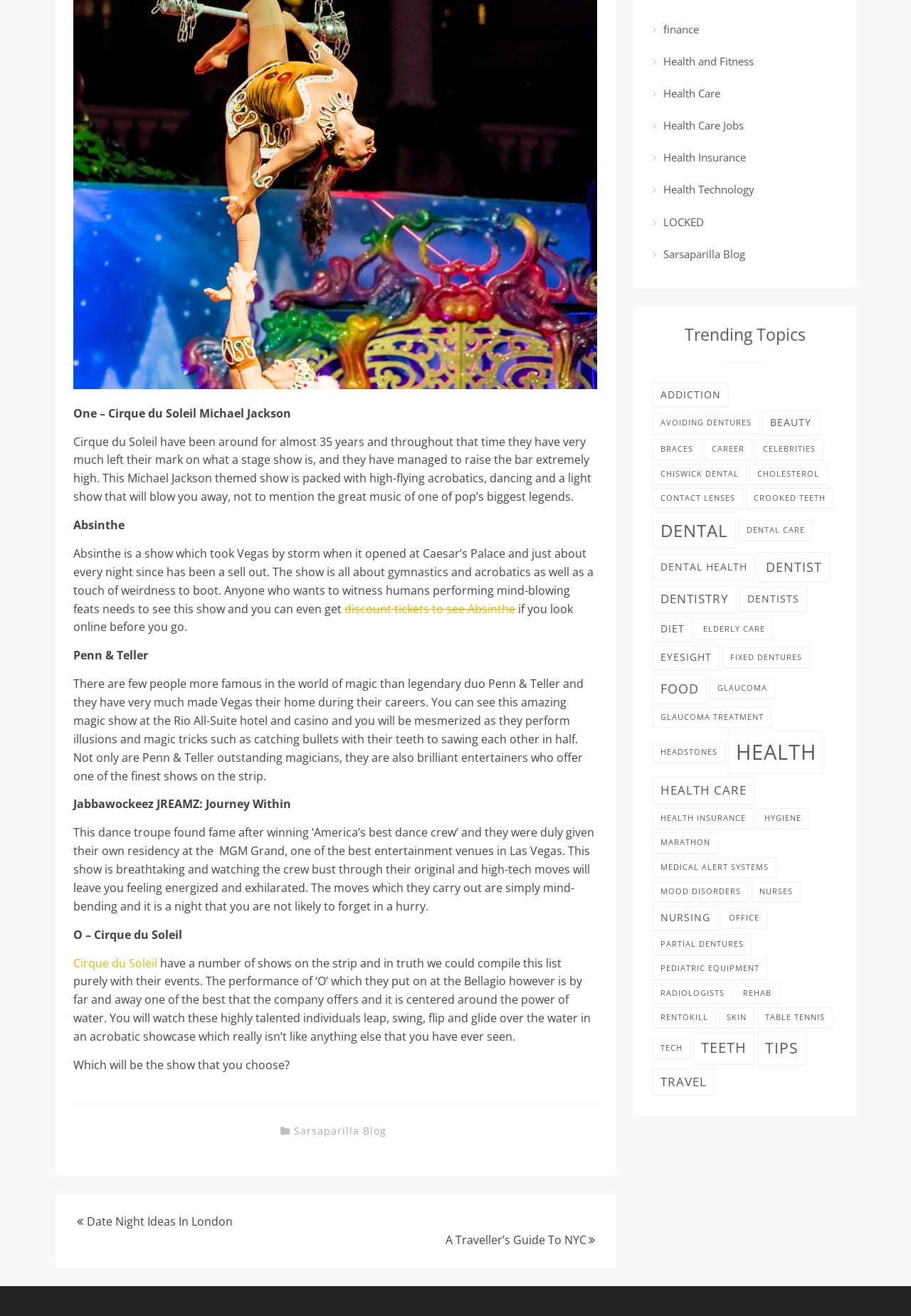Pinpoint the bounding box coordinates of the clickable area needed to execute the instruction: "Get 'discount tickets to see Absinthe'". The coordinates should be specified as four float numbers between 0 and 1, i.e., [left, top, right, bottom].

[0.378, 0.457, 0.566, 0.468]